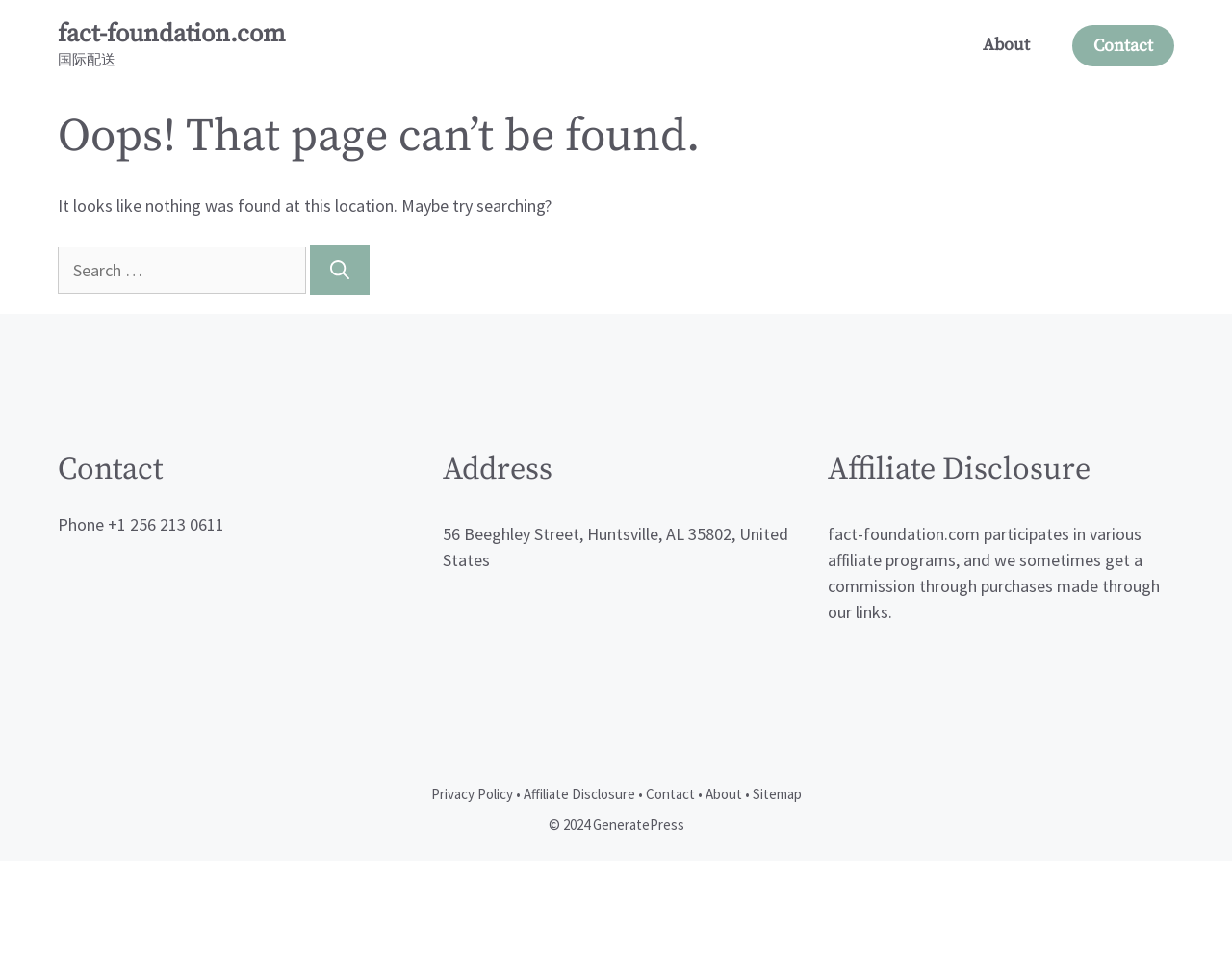Reply to the question below using a single word or brief phrase:
What is the purpose of the search box?

To search for something